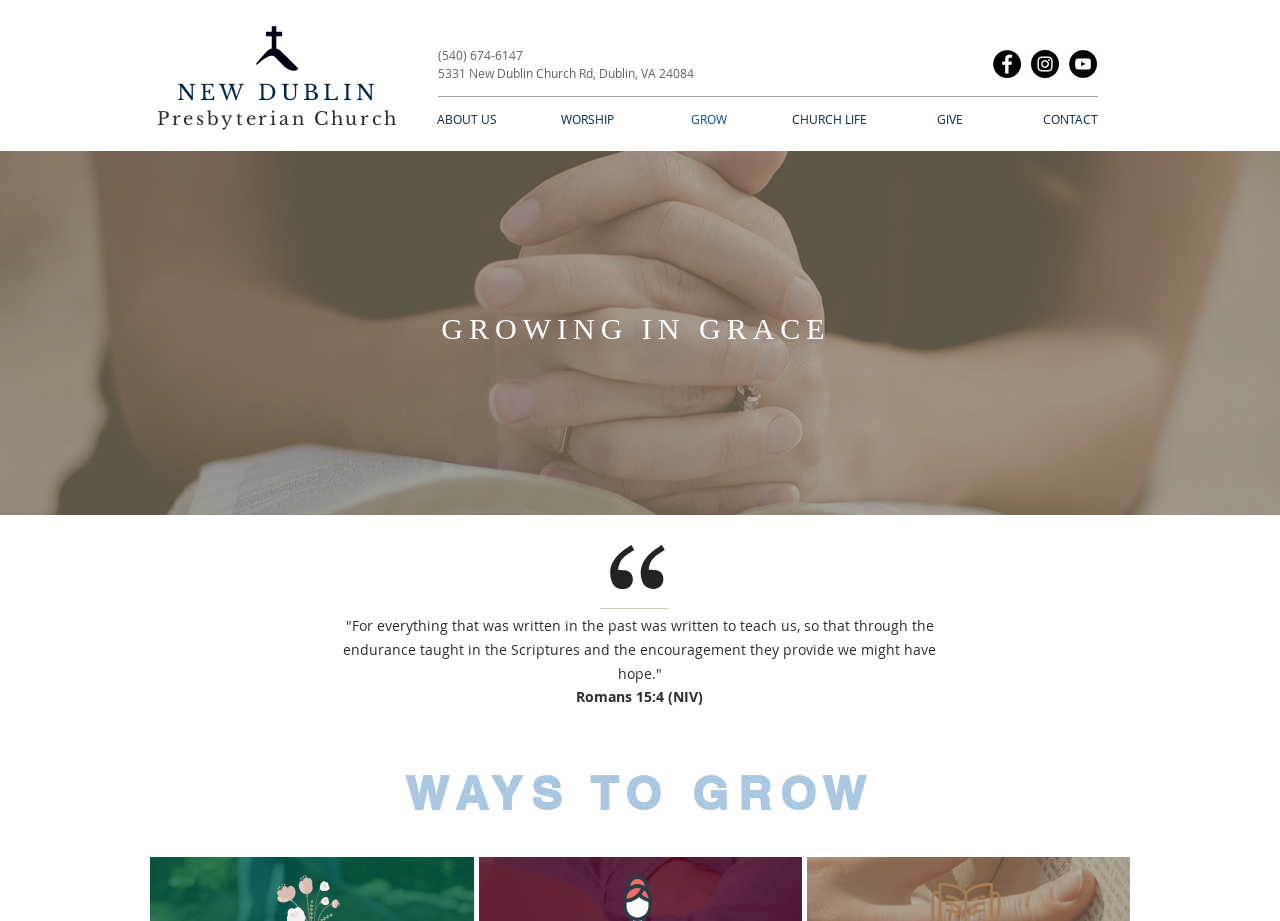Could you highlight the region that needs to be clicked to execute the instruction: "Click the GROW link"?

[0.506, 0.118, 0.601, 0.141]